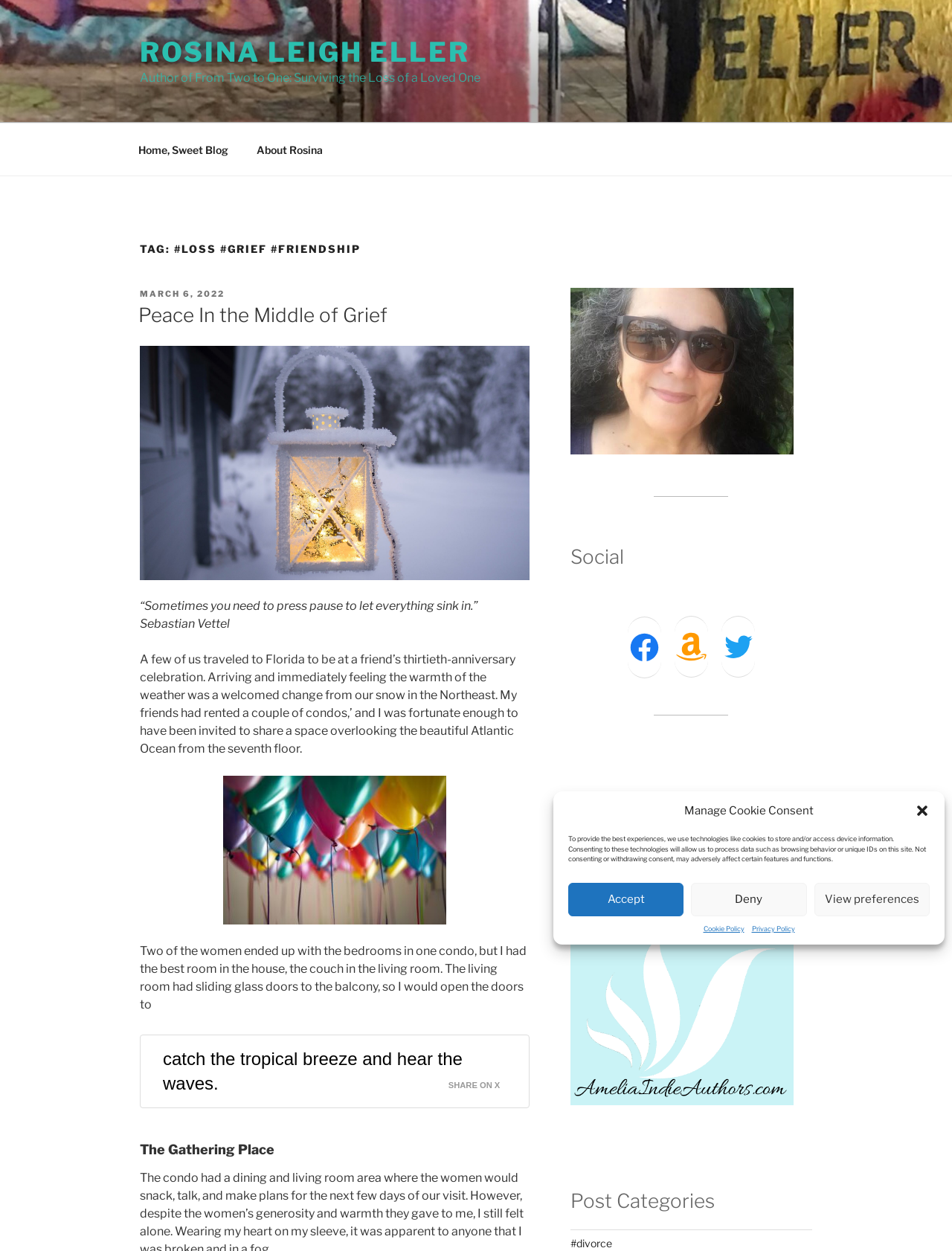Determine the bounding box coordinates of the section to be clicked to follow the instruction: "View the 'About Rosina' page". The coordinates should be given as four float numbers between 0 and 1, formatted as [left, top, right, bottom].

[0.255, 0.105, 0.352, 0.134]